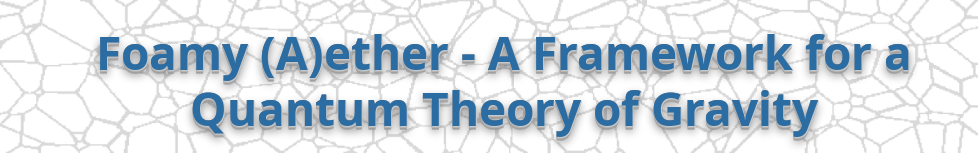Generate a detailed caption for the image.

The image prominently displays the title "Foamy (A)ether - A Framework for a Quantum Theory of Gravity," emphasizing the concept of Foamy Ether Theory, which seeks to explore new avenues in understanding gravity at a quantum level. The background features a delicate web-like pattern, symbolizing the interconnected nature of particles and forces in the universe. The title is styled with bold, blue typography, signifying importance and drawing the viewer's attention to the innovative ideas presented in the theory. This visual introduction sets the stage for deeper discussions on the relationship between gravity and quantum mechanics as explored in subsequent sections of the content.